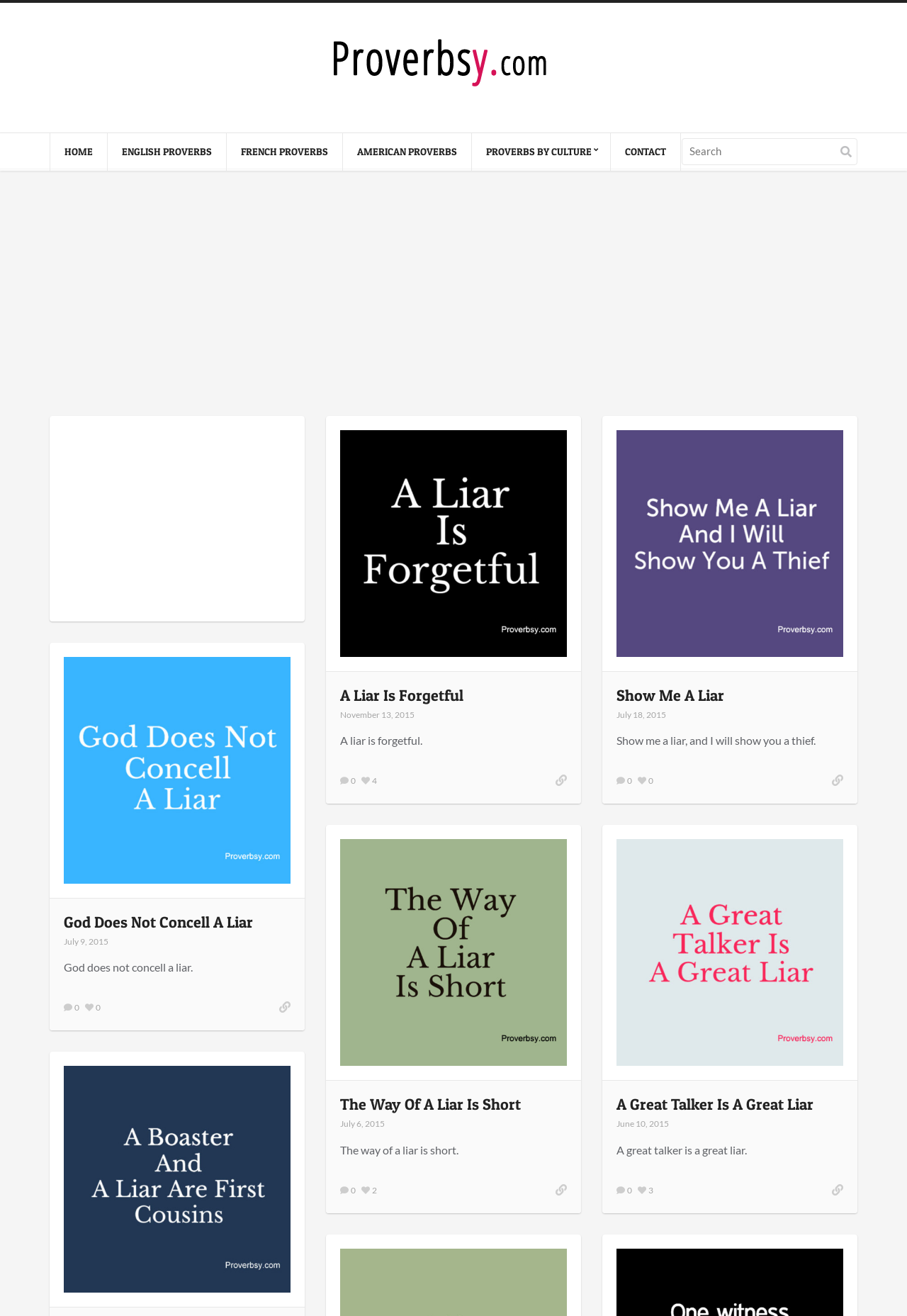Reply to the question below using a single word or brief phrase:
How many links are in the fourth article?

4